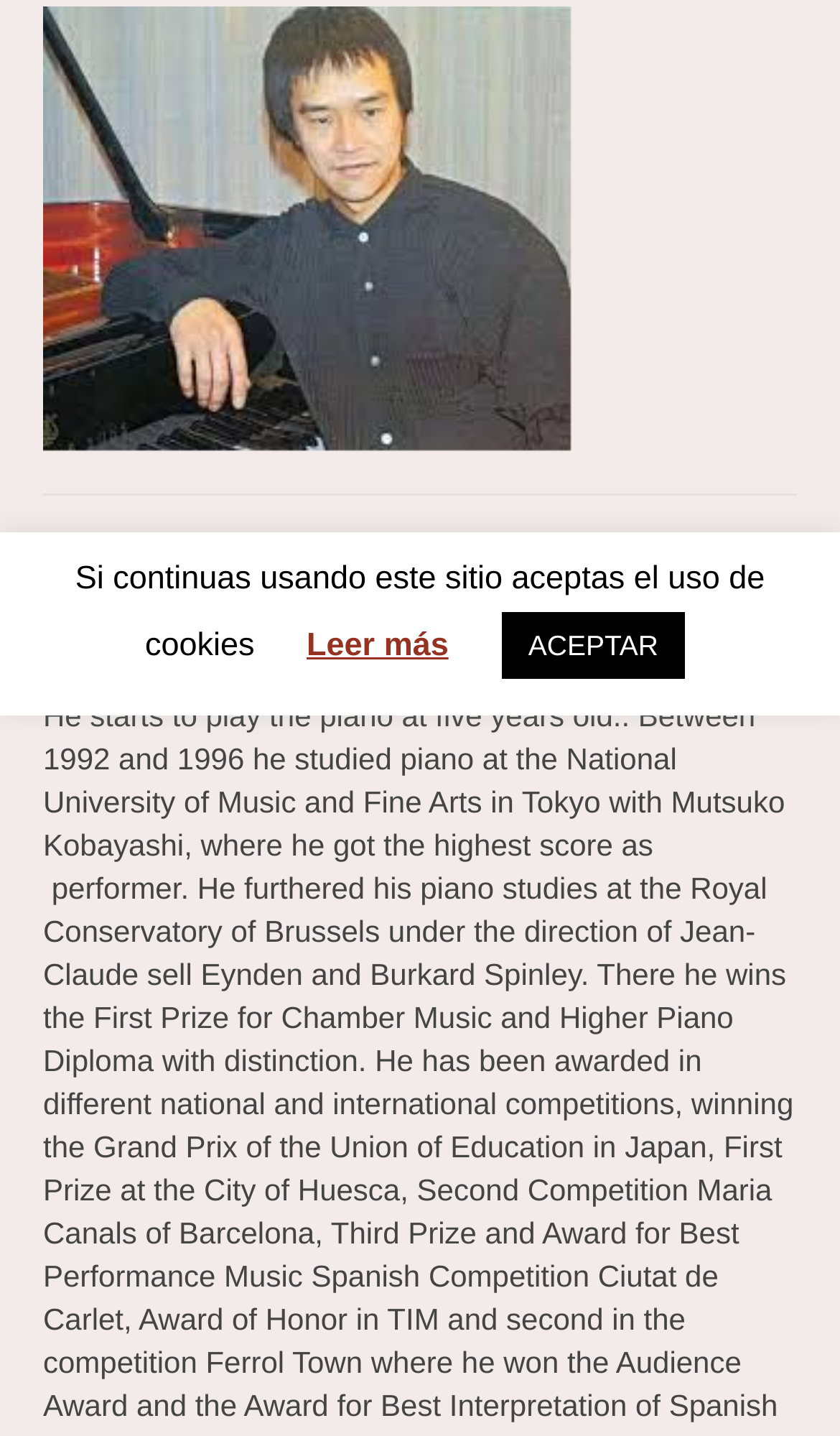Determine the bounding box of the UI component based on this description: "Leer más". The bounding box coordinates should be four float values between 0 and 1, i.e., [left, top, right, bottom].

[0.365, 0.437, 0.534, 0.462]